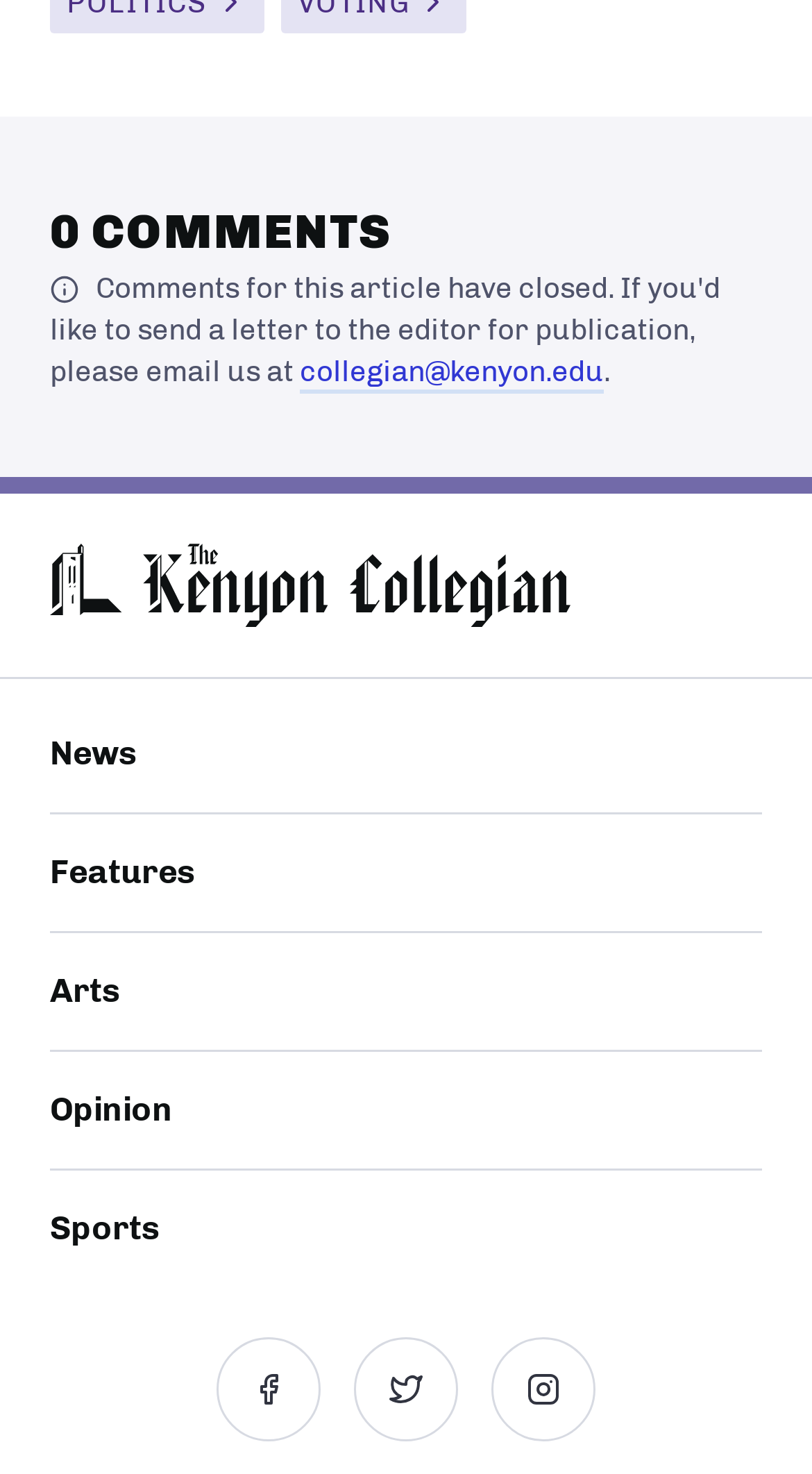Is there an image on the webpage?
Answer with a single word or phrase, using the screenshot for reference.

Yes